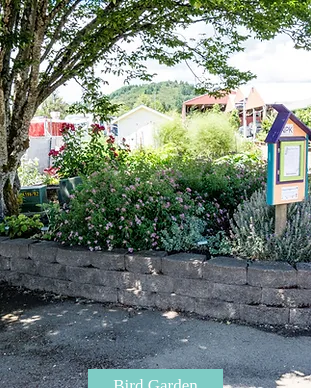Illustrate the scene in the image with a detailed description.

This vibrant image showcases a charming "Bird Garden," filled with a variety of lush, colorful plants and flowers. The garden features well-defined stone borders that outline the planting area, enhancing its appeal and structure. In the foreground, a robust tree provides shade, while the dense foliage creates a welcoming habitat for birds and other wildlife. 

On the right side of the garden, an information sign is visible, likely detailing the plant species and their benefits for attracting birds. The scene is bright and sunny, indicative of a warm summer day, with hints of greenery in the background, suggesting a well-maintained landscape. This inviting space is designed not only for aesthetic enjoyment but also to foster a connection between nature and visitors, encouraging an environment that attracts various bird species.